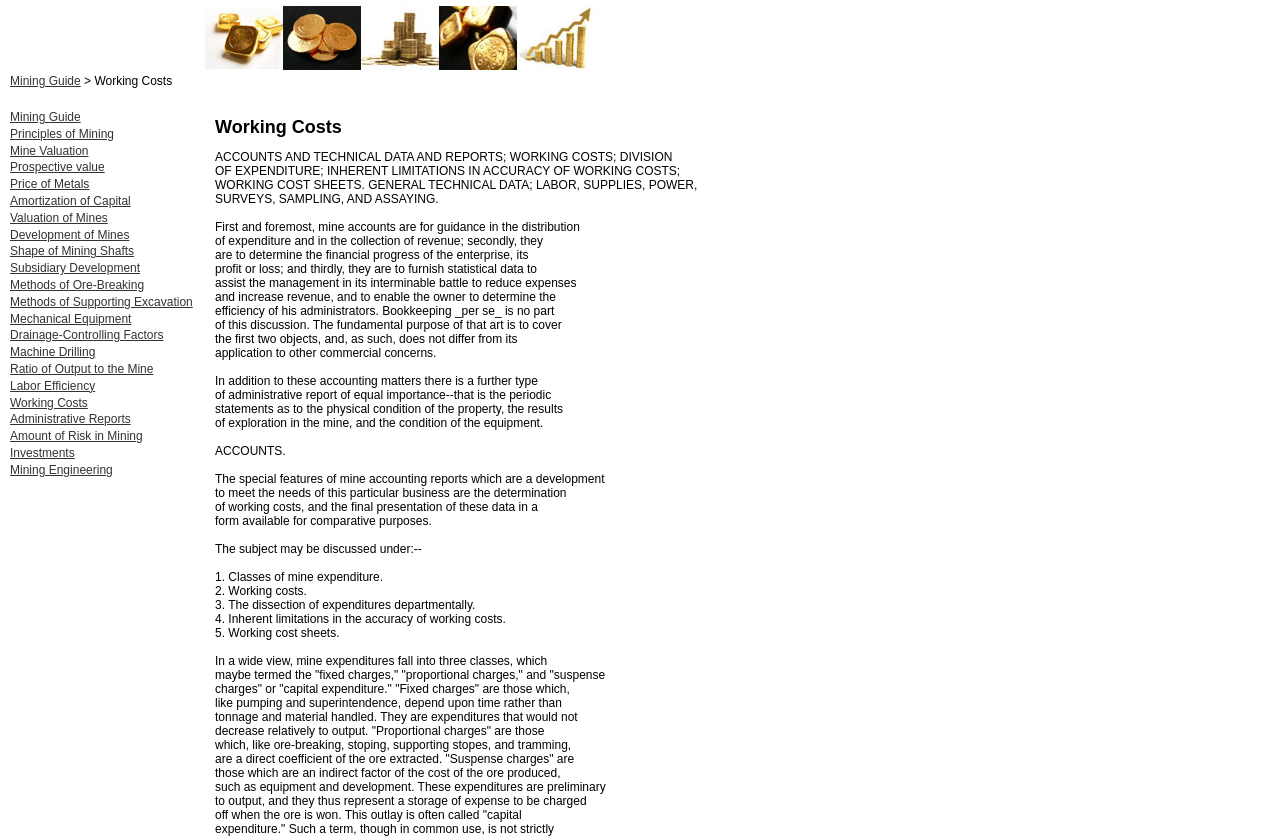What is the purpose of mine accounts?
Please describe in detail the information shown in the image to answer the question.

According to the webpage, mine accounts serve three main purposes: firstly, to provide guidance in the distribution of expenditure and collection of revenue; secondly, to determine the financial progress of the enterprise, its profit or loss; and thirdly, to furnish statistical data to assist the management in reducing expenses and increasing revenue.